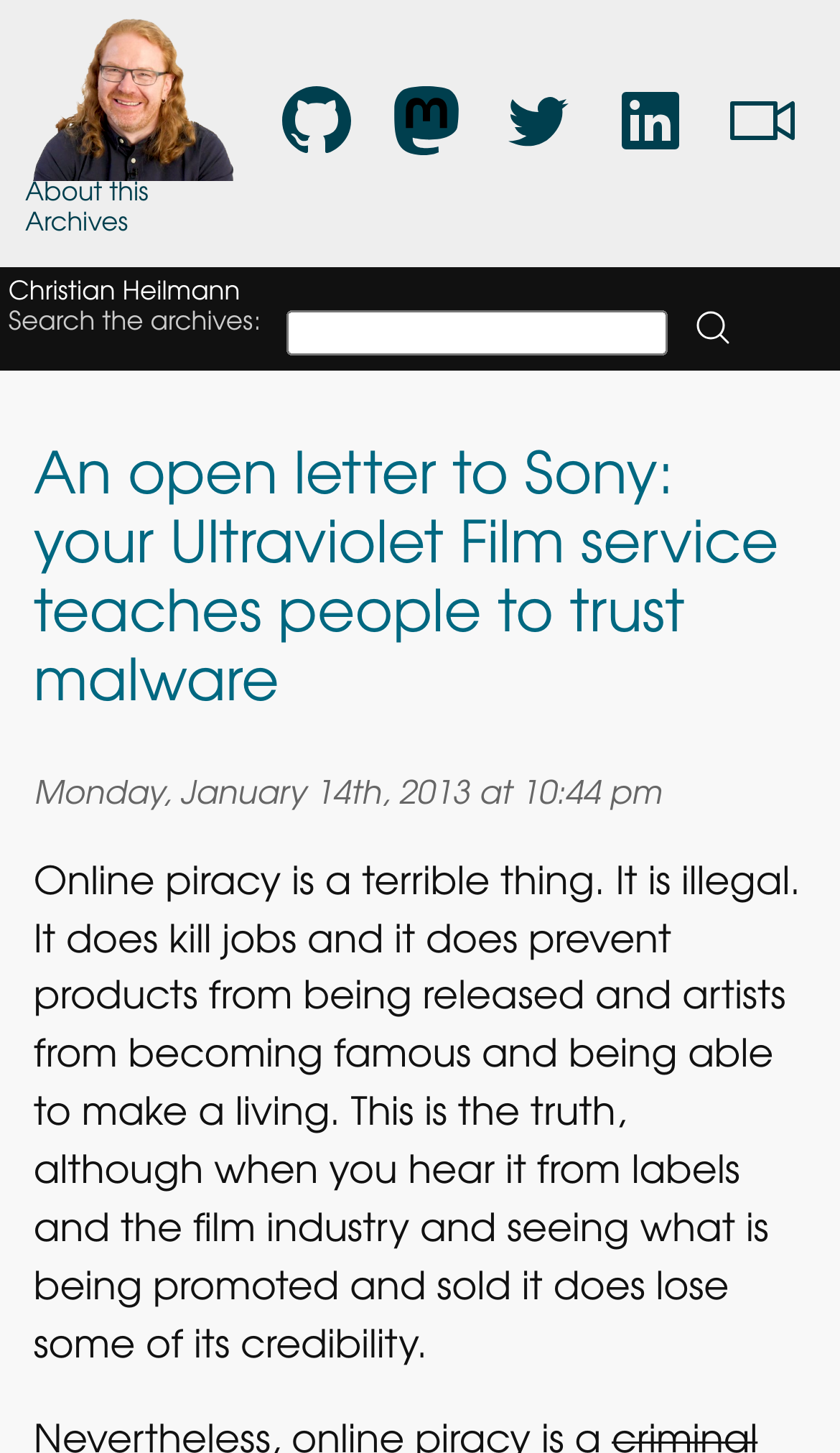What is the purpose of the textbox?
From the screenshot, supply a one-word or short-phrase answer.

Search the archives